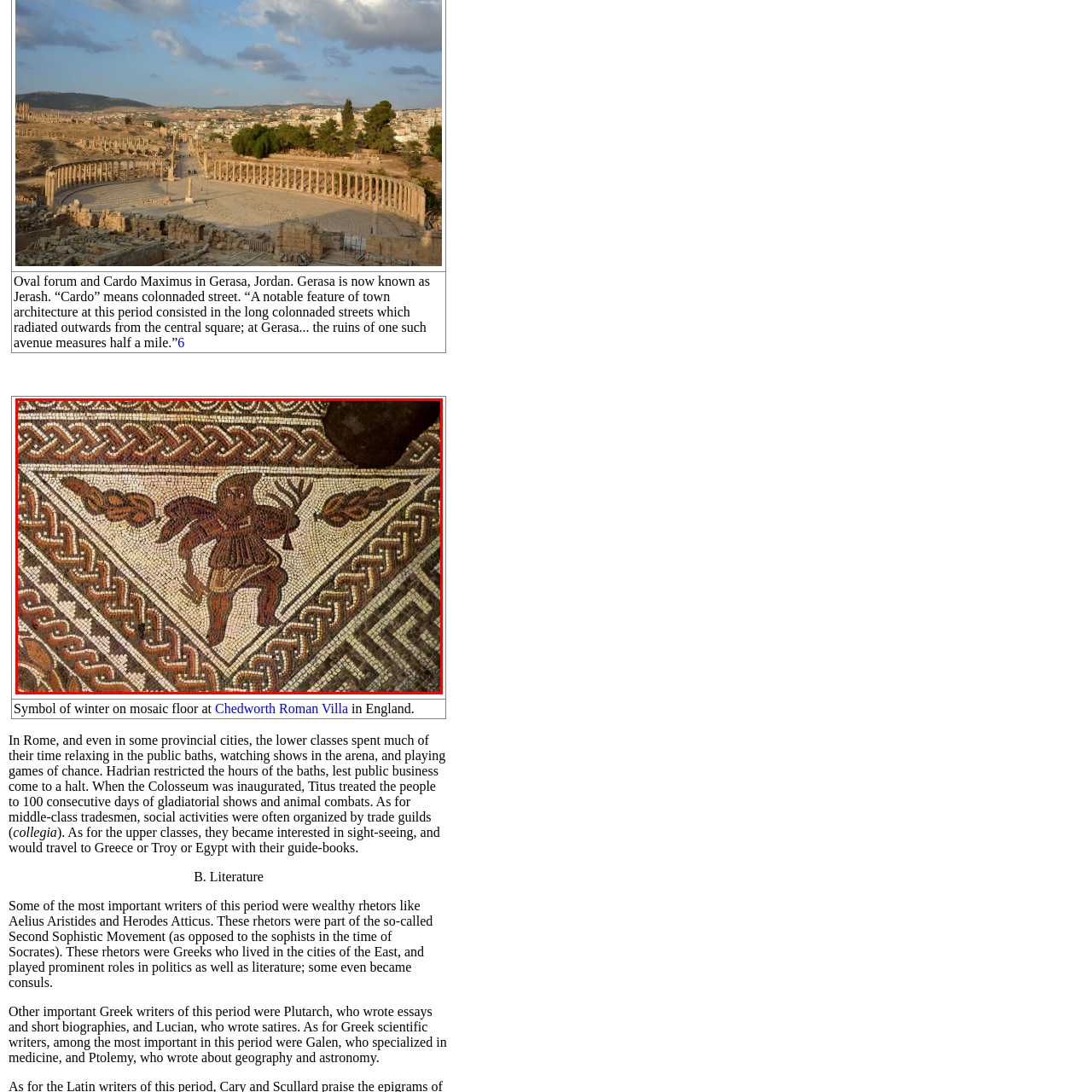Give a detailed account of the scene depicted in the image inside the red rectangle.

This captivating image showcases a detailed Roman mosaic, featuring a representation of a figure wielding a staff and holding branches, symbolizing winter. The mosaic is set against a backdrop of intricate geometric patterns, characteristic of the artistry found in Roman villa decor. This particular artwork is likely from the Chedworth Roman Villa in England, highlighting the sophisticated craftsmanship and cultural significance of such decorations in Roman domestic spaces. The vibrant colors and meticulous arrangement of the tiles bring to life the themes of seasons, mythology, or possibly local deities revered during that era, reflecting the fusion of art and daily life in ancient Roman society.